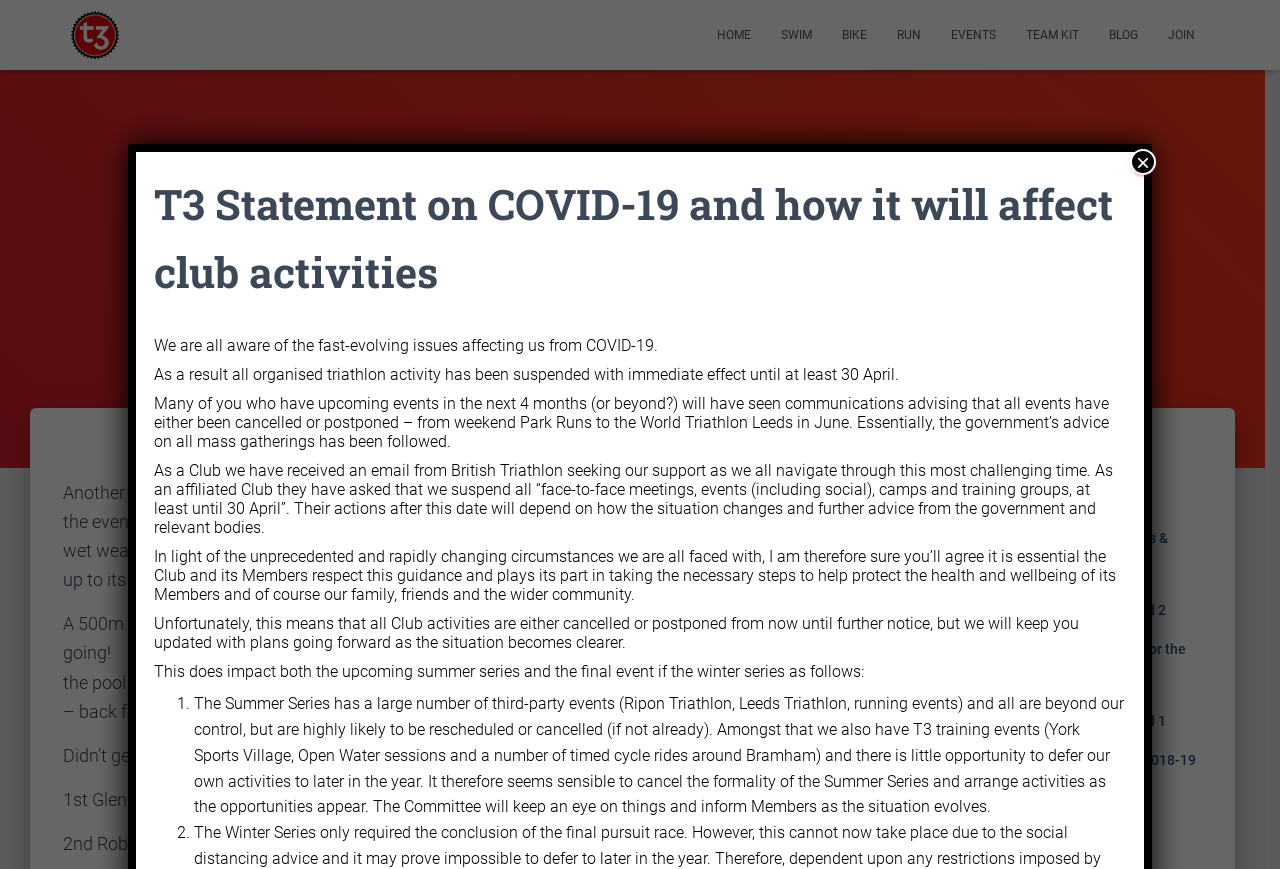Please determine the bounding box coordinates of the clickable area required to carry out the following instruction: "Click on the Close button". The coordinates must be four float numbers between 0 and 1, represented as [left, top, right, bottom].

[0.883, 0.171, 0.903, 0.201]